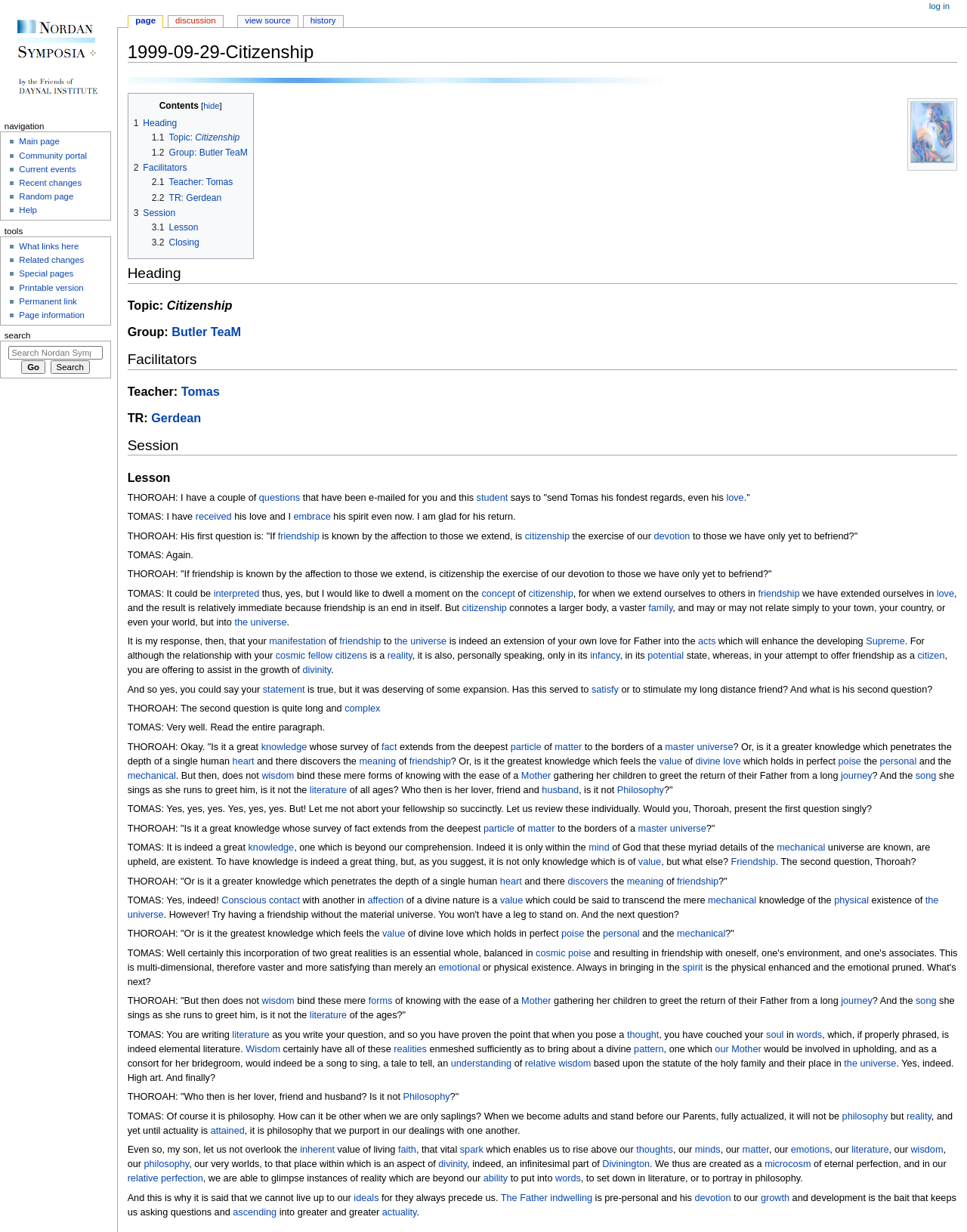Can you find the bounding box coordinates for the element that needs to be clicked to execute this instruction: "Click on Teacher: Tomas"? The coordinates should be given as four float numbers between 0 and 1, i.e., [left, top, right, bottom].

[0.187, 0.312, 0.227, 0.323]